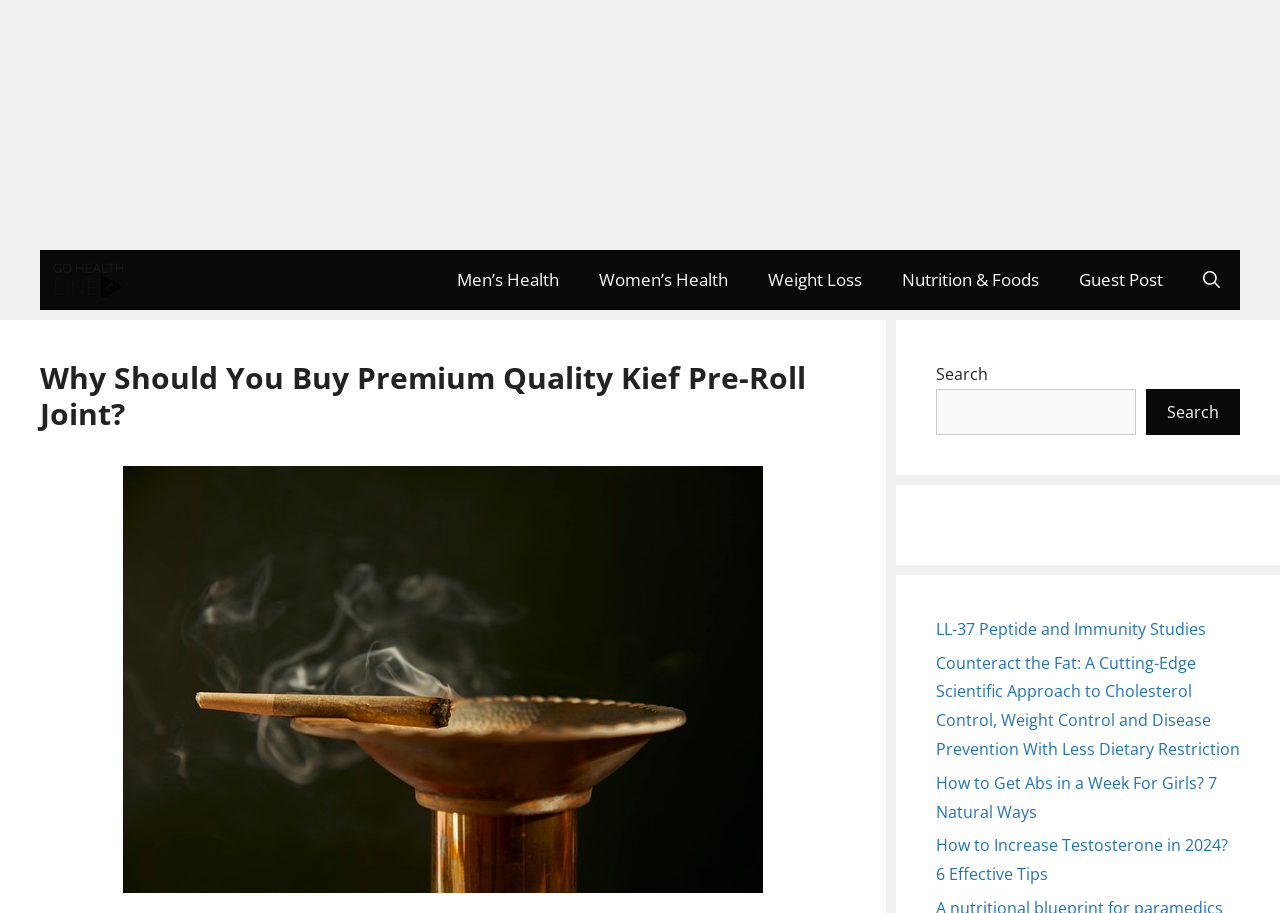Given the webpage screenshot, identify the bounding box of the UI element that matches this description: "LL-37 Peptide and Immunity Studies".

[0.731, 0.677, 0.942, 0.701]